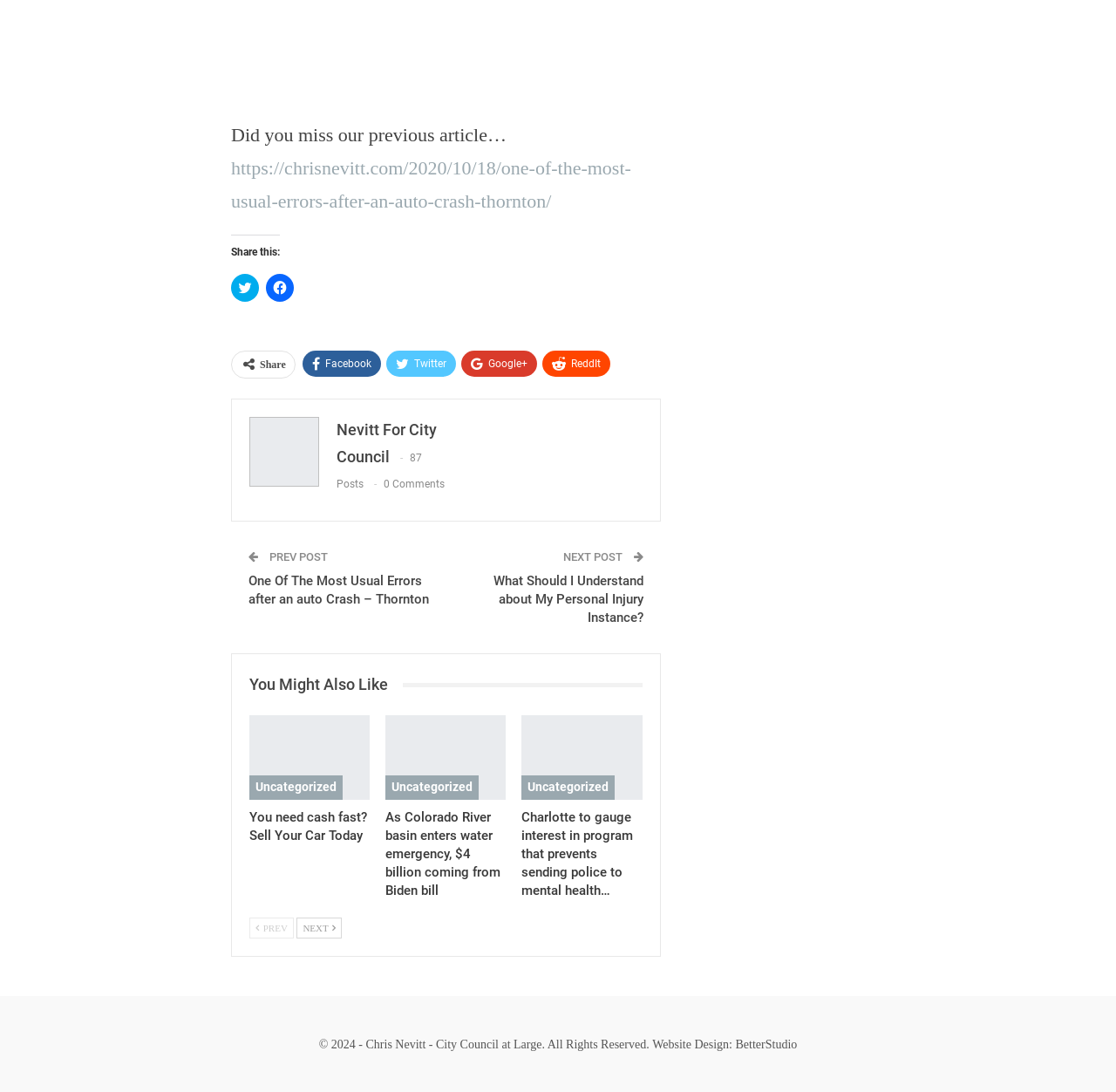Identify the bounding box coordinates of the section that should be clicked to achieve the task described: "Check the next post".

[0.504, 0.504, 0.56, 0.516]